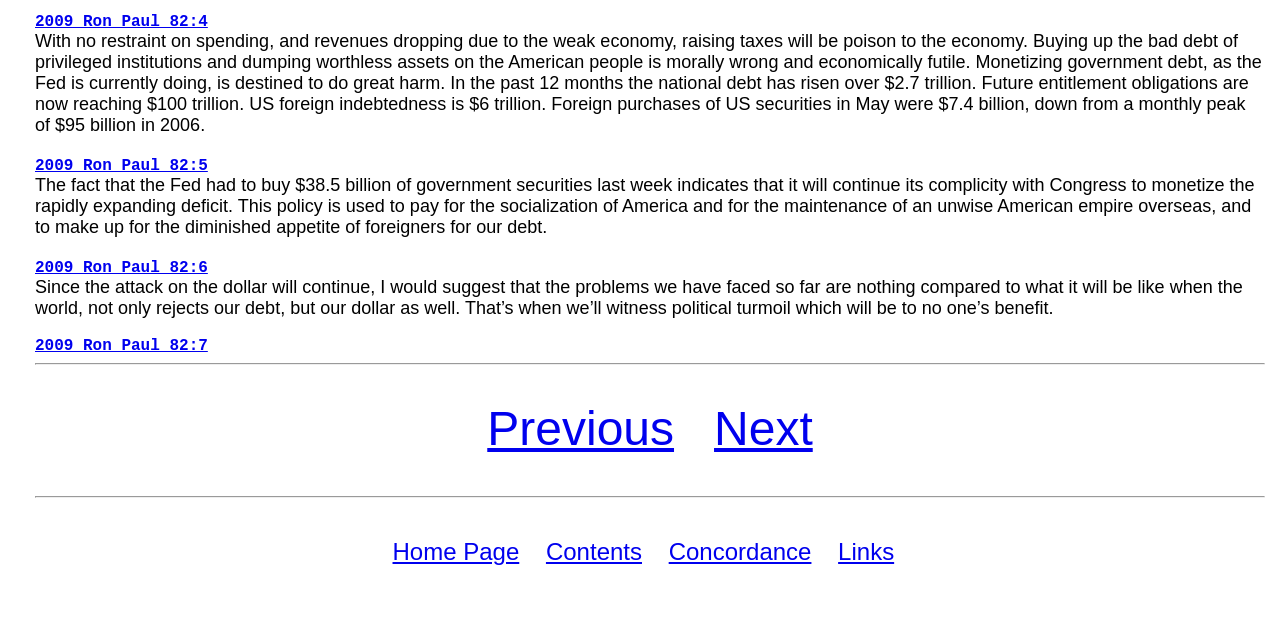Using the description: "Next", determine the UI element's bounding box coordinates. Ensure the coordinates are in the format of four float numbers between 0 and 1, i.e., [left, top, right, bottom].

[0.558, 0.628, 0.635, 0.711]